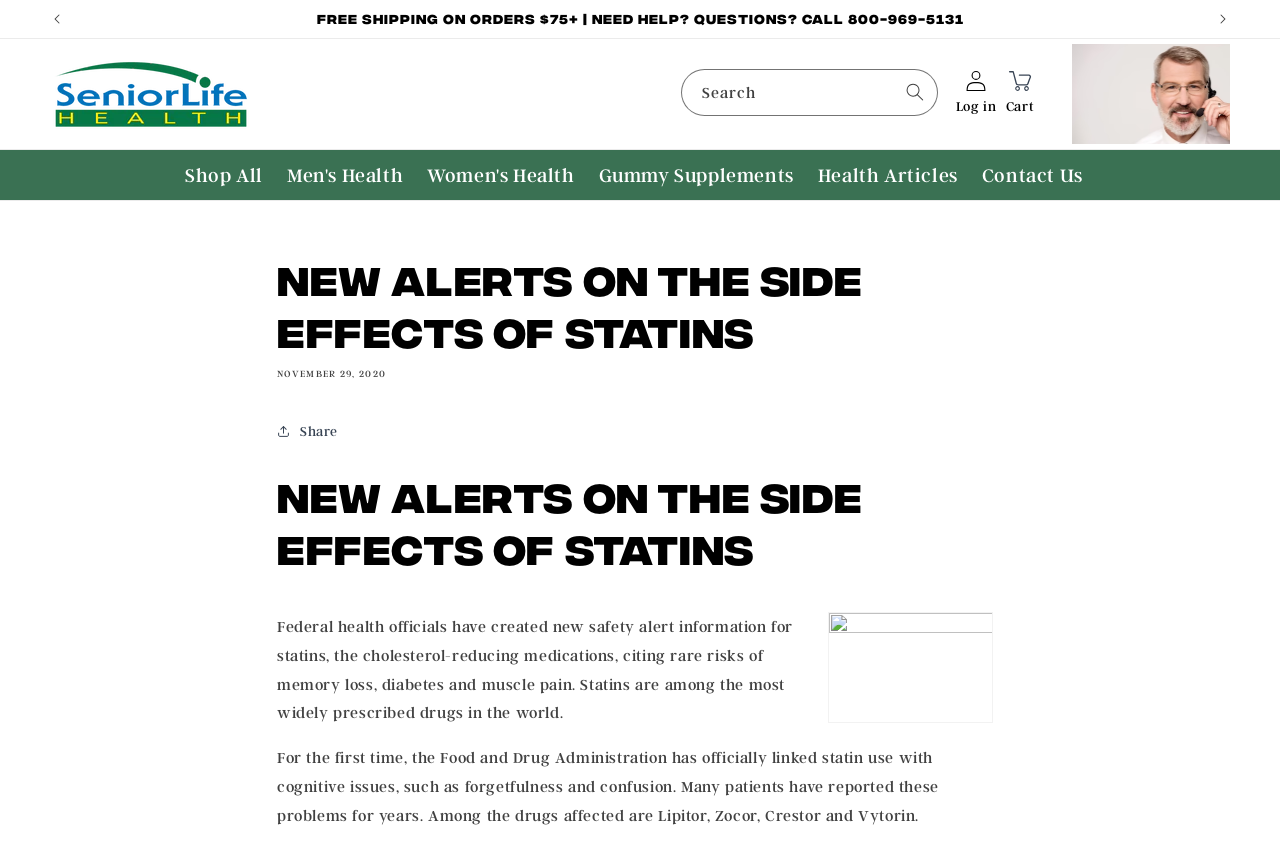Describe in detail what you see on the webpage.

The webpage is about a health-related topic, specifically discussing new alerts on the side effects of statins, cholesterol-reducing medications. At the top of the page, there is an announcement bar with a carousel feature, displaying a message about free shipping on orders over $75 and a phone number for assistance. Below the announcement bar, there is a logo of SeniorLife Health, accompanied by a link to the website's homepage.

On the top right side of the page, there is a search bar with a combobox and a search button. Next to the search bar, there are links to log in and view the cart, with a small image of a cart. On the far right side of the page, there is a large image that takes up about a quarter of the page's width.

Below the top section, there are several links to different categories, including Shop All, Men's Health, Women's Health, Gummy Supplements, Health Articles, and Contact Us. These links are arranged horizontally across the page.

The main content of the page is an article about the new alerts on statin side effects. The article has a heading that reads "New Alerts on the Side Effects of Statins" and is accompanied by a timestamp indicating that it was published on November 29, 2020. The article discusses how federal health officials have created new safety alert information for statins, citing rare risks of memory loss, diabetes, and muscle pain. There are two paragraphs of text that provide more information about the topic, including the fact that the Food and Drug Administration has officially linked statin use with cognitive issues.